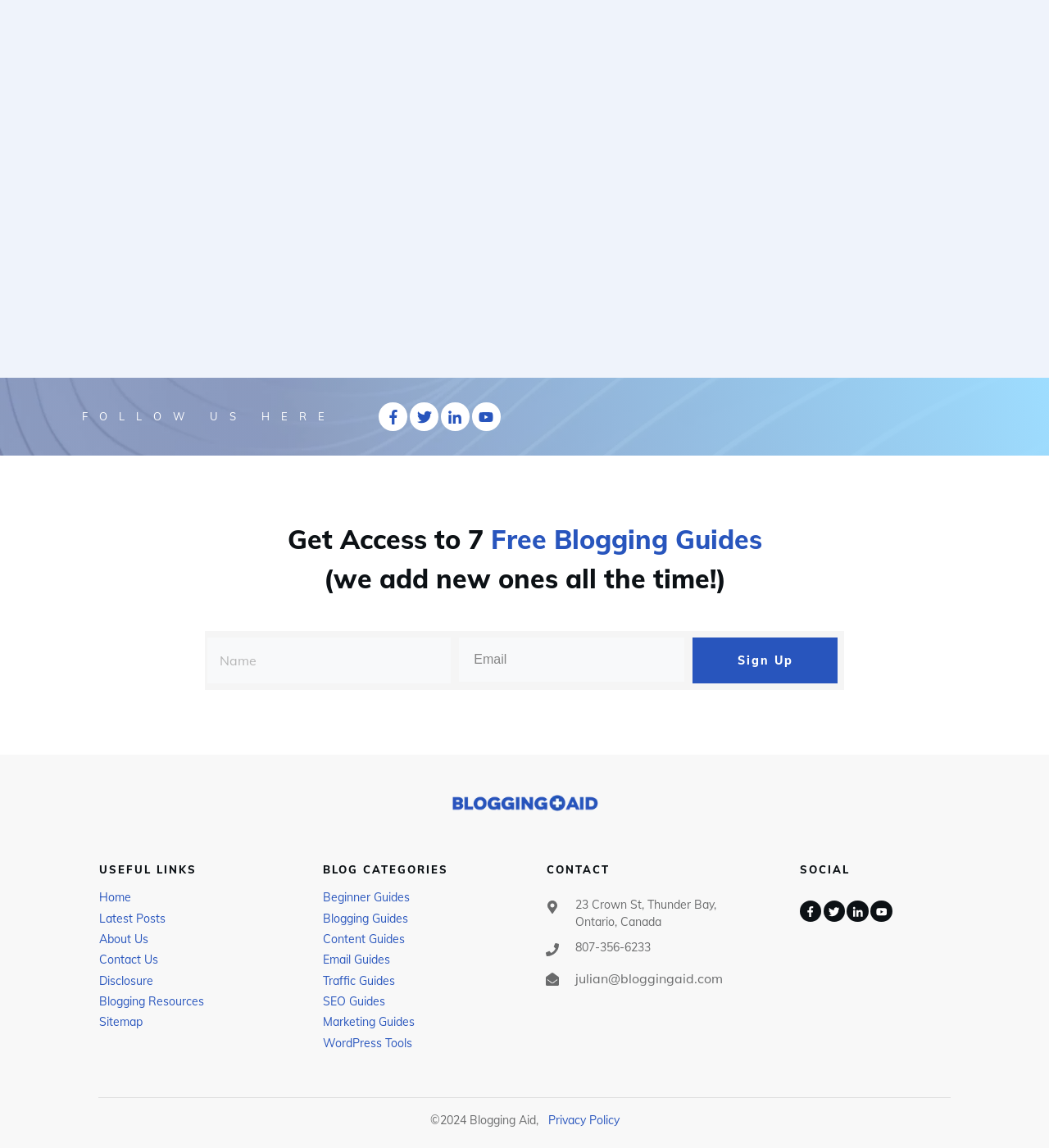What is the purpose of the 'FOLLOW US HERE' section?
Using the image as a reference, answer with just one word or a short phrase.

To follow Blogging Aid on social media